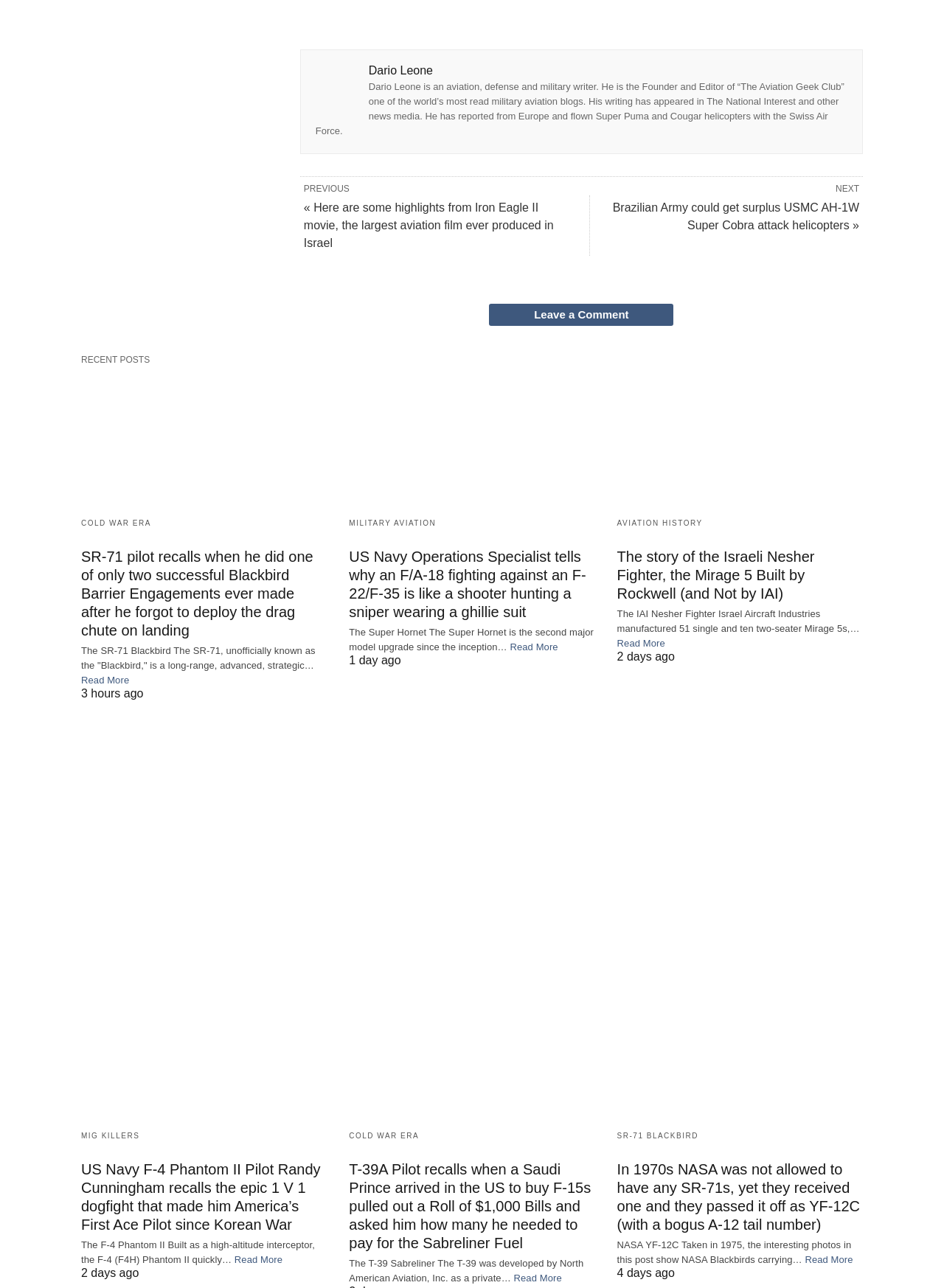Select the bounding box coordinates of the element I need to click to carry out the following instruction: "View the article about US Navy F-4 Phantom II Pilot Randy Cunningham recalls the epic 1 V 1 dogfight that made him America’s First Ace Pilot since Korean War".

[0.086, 0.765, 0.346, 0.869]